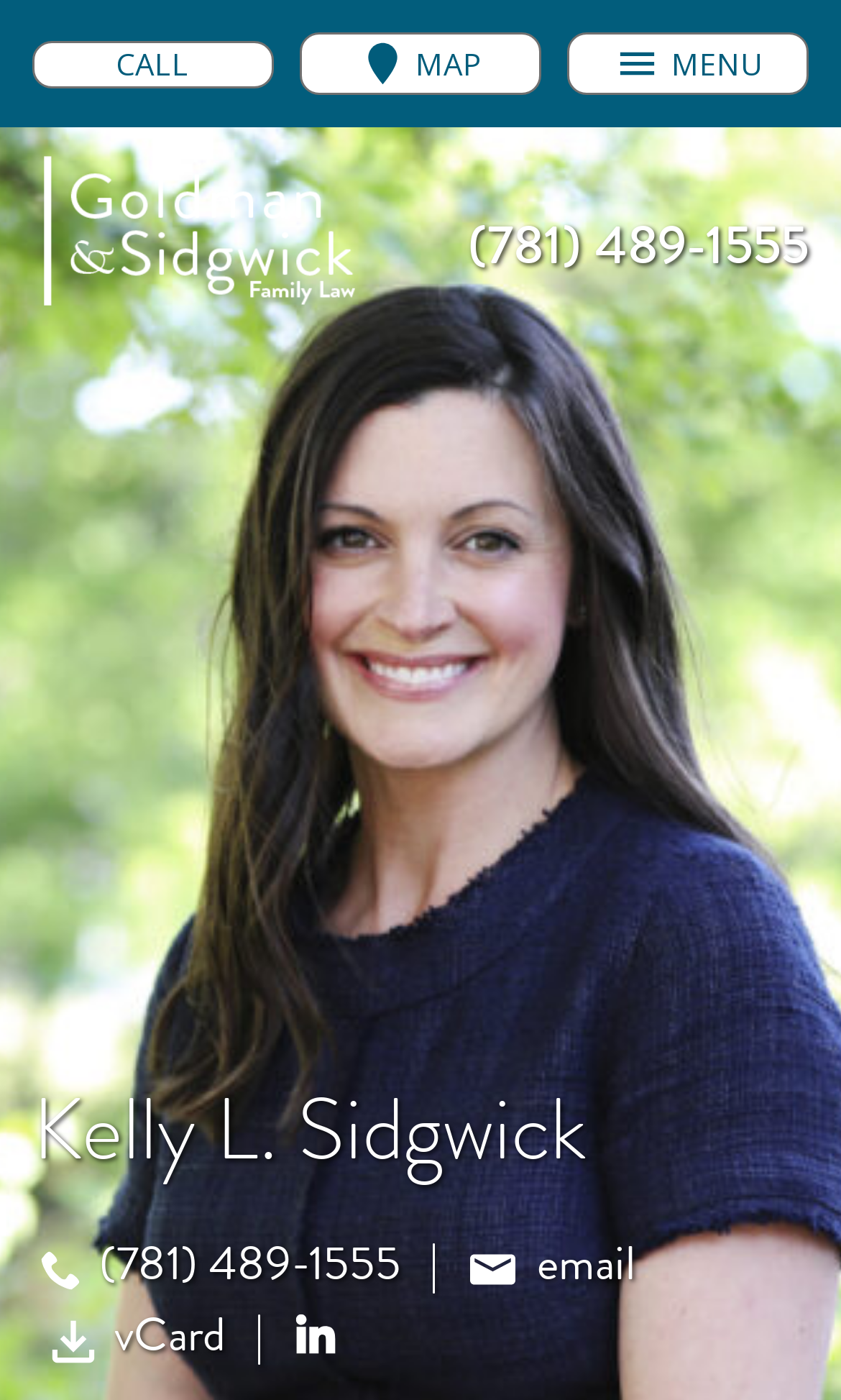Use a single word or phrase to respond to the question:
How many phone numbers are listed?

2